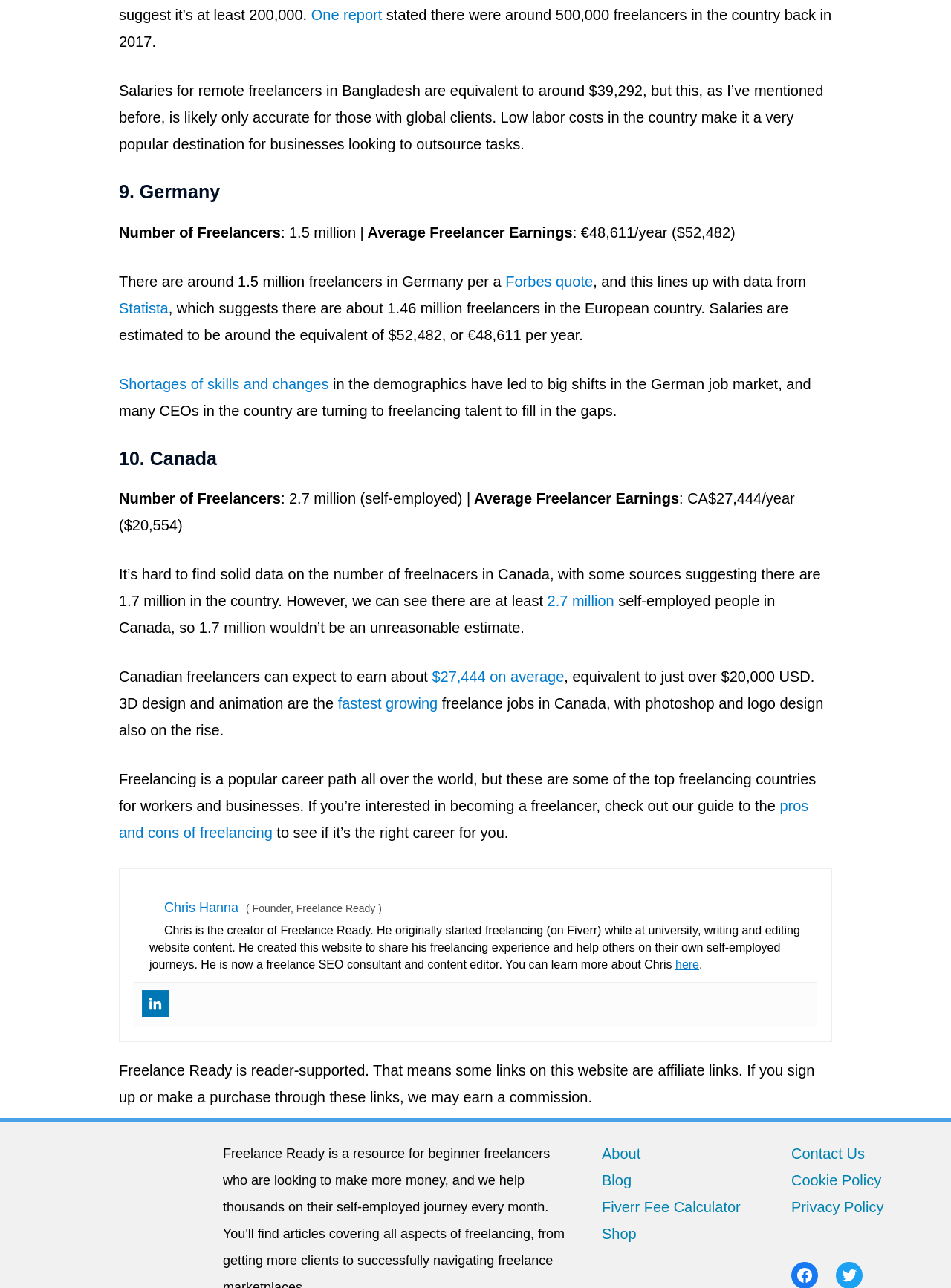What is the purpose of the website Freelance Ready?
Please respond to the question with a detailed and thorough explanation.

I found the answer by looking at the bottom of the webpage where it mentions 'He created this website to share his freelancing experience and help others on their own self-employed journeys.' This section provides information about the purpose of the website Freelance Ready.